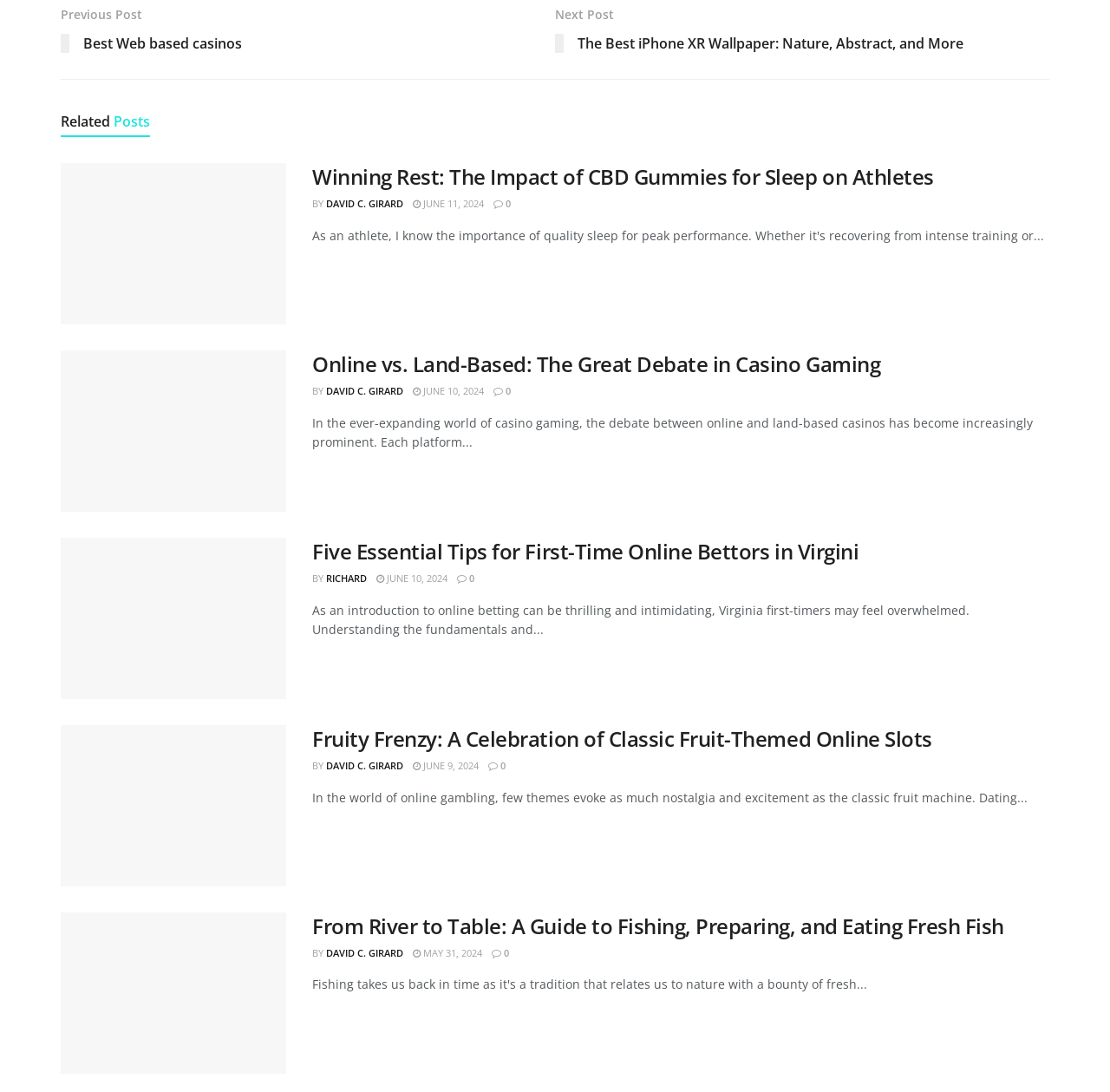Who wrote the article 'Online vs. Land-Based: The Great Debate in Casino Gaming'?
Please provide a single word or phrase answer based on the image.

DAVID C. GIRARD